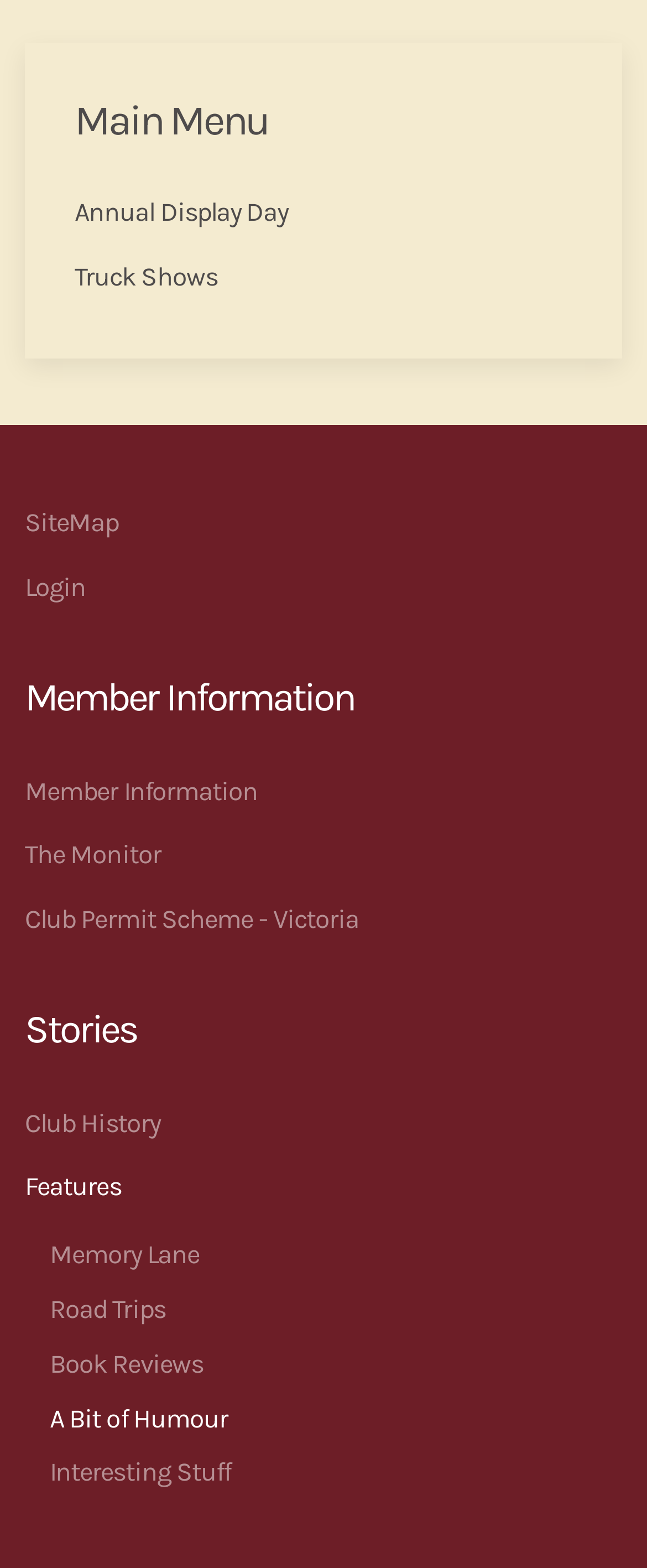Please specify the coordinates of the bounding box for the element that should be clicked to carry out this instruction: "Learn about Brian Ryder ROI". The coordinates must be four float numbers between 0 and 1, formatted as [left, top, right, bottom].

None